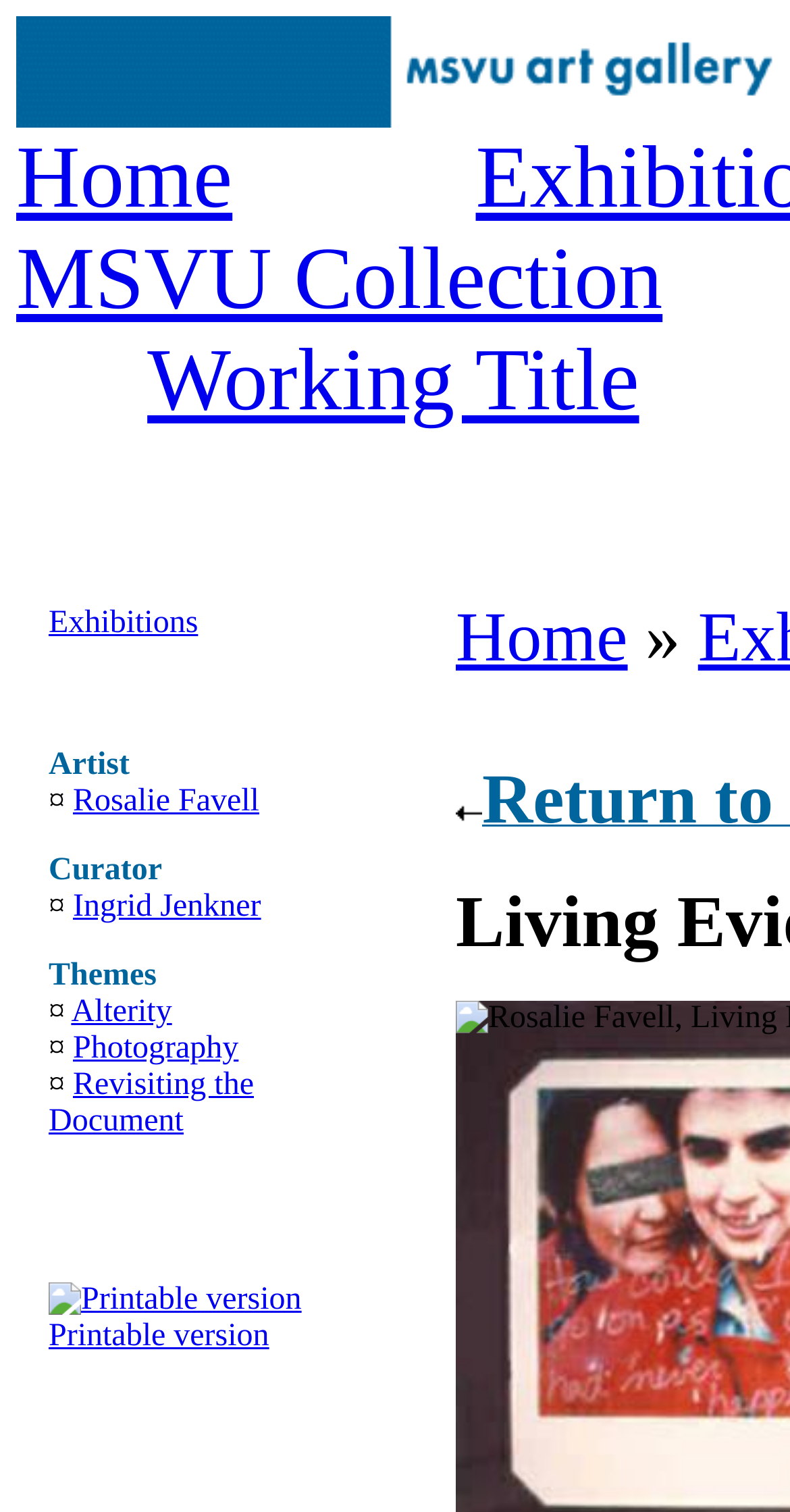Using the information in the image, could you please answer the following question in detail:
What is the curator's name?

I found the curator's name by looking at the section that lists the artist, curator, and themes. The curator's name is listed as 'Ingrid Jenkner' with a link to their page.